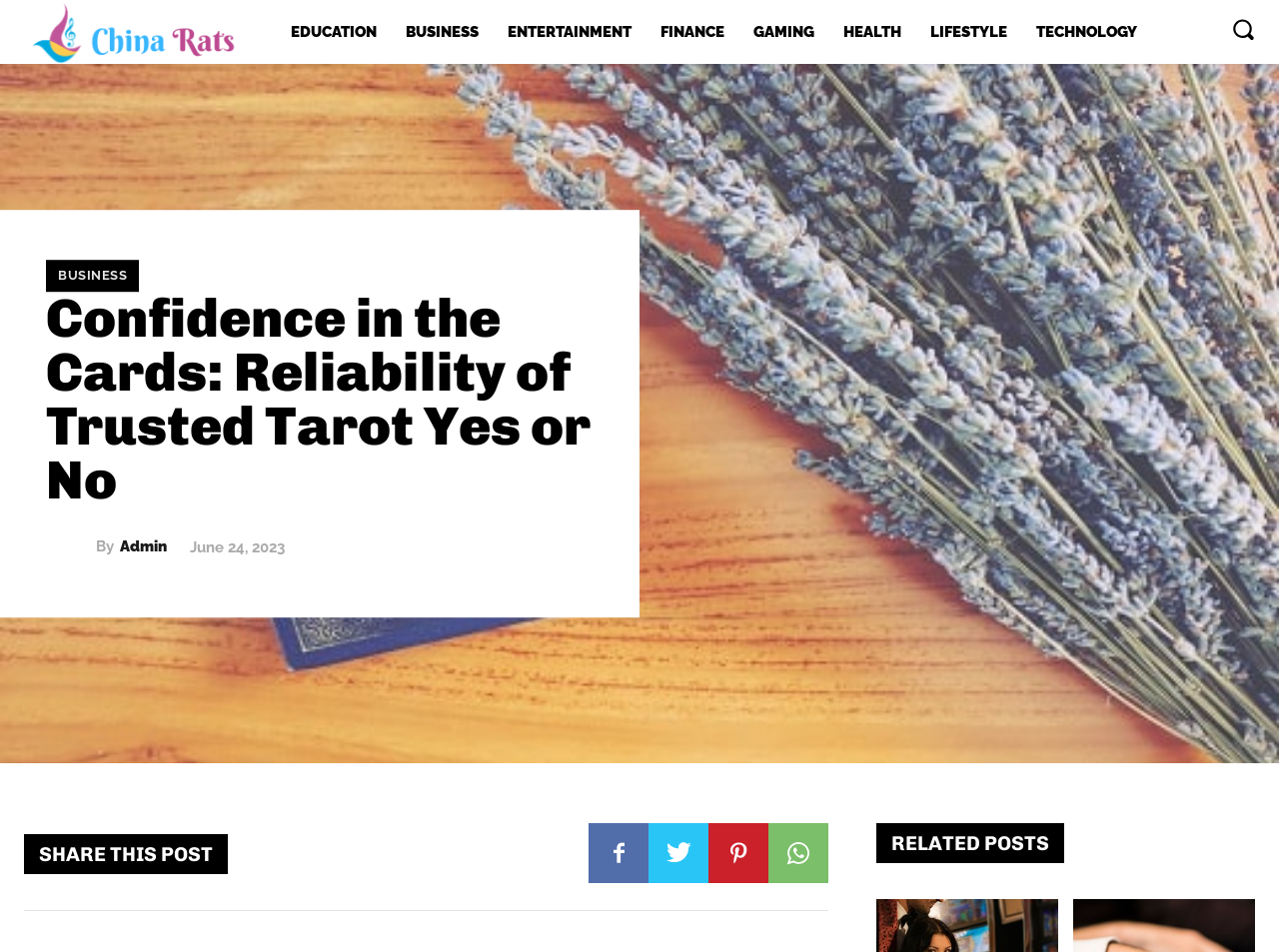From the element description Business, predict the bounding box coordinates of the UI element. The coordinates must be specified in the format (top-left x, top-left y, bottom-right x, bottom-right y) and should be within the 0 to 1 range.

[0.036, 0.273, 0.109, 0.306]